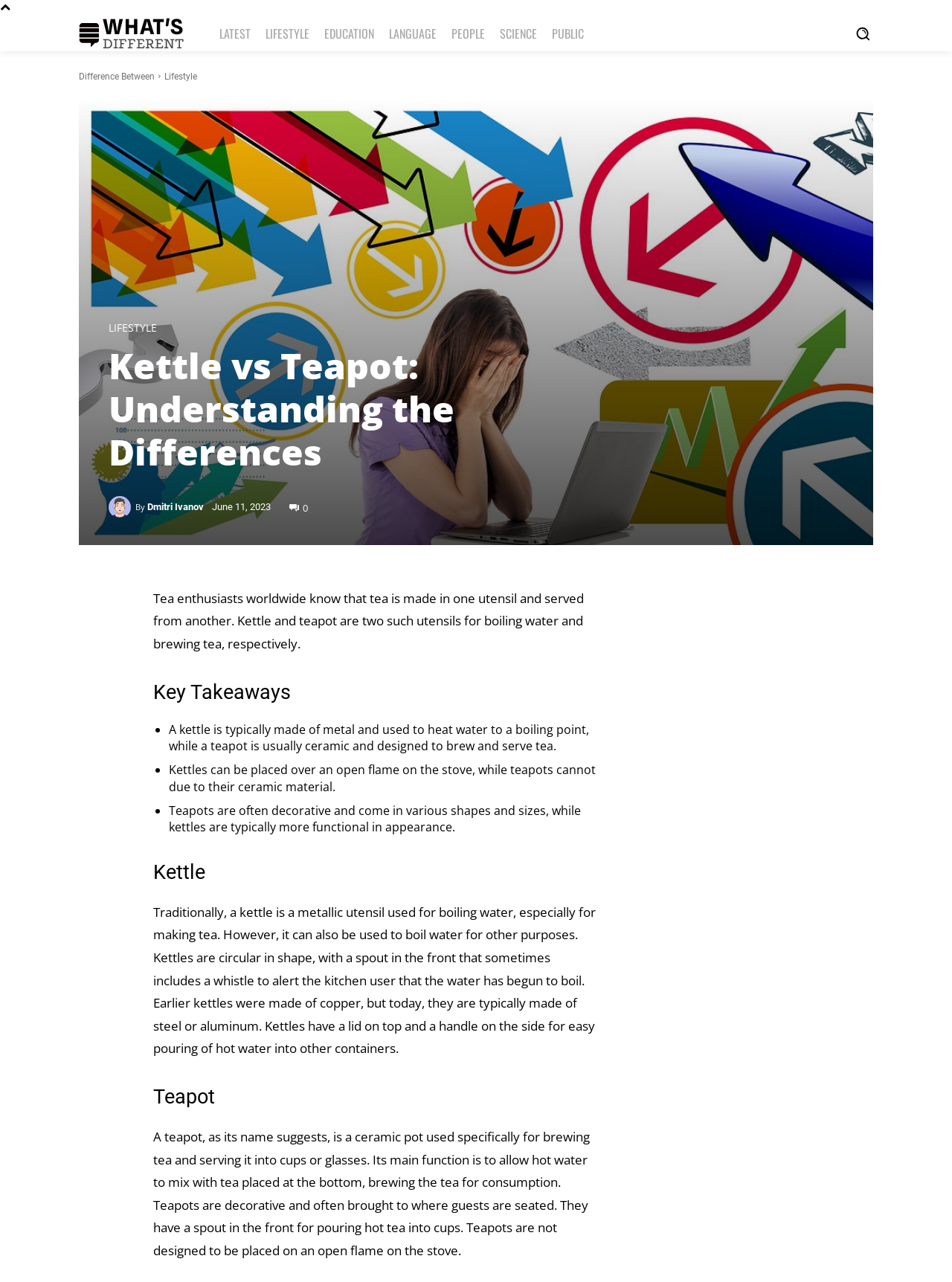Find the bounding box coordinates of the clickable area required to complete the following action: "Explore the 'LIFESTYLE' category".

[0.173, 0.056, 0.207, 0.064]